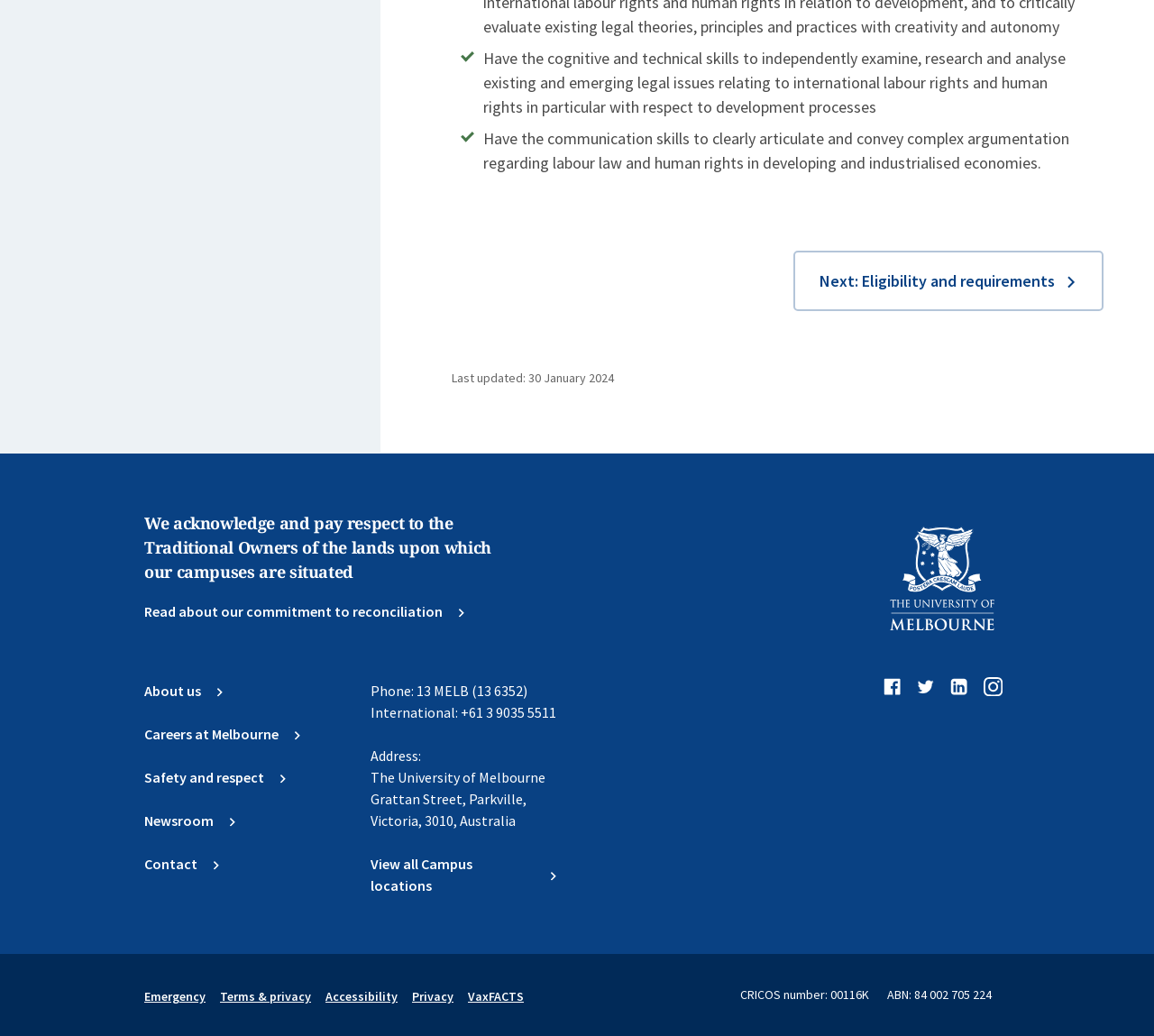Based on the image, please elaborate on the answer to the following question:
What is the address of the University of Melbourne?

The address of the University of Melbourne can be found in the StaticText elements with the texts 'Address:', 'The University of Melbourne', 'Grattan Street, Parkville,', and 'Victoria, 3010, Australia' located in the site footer section of the webpage.